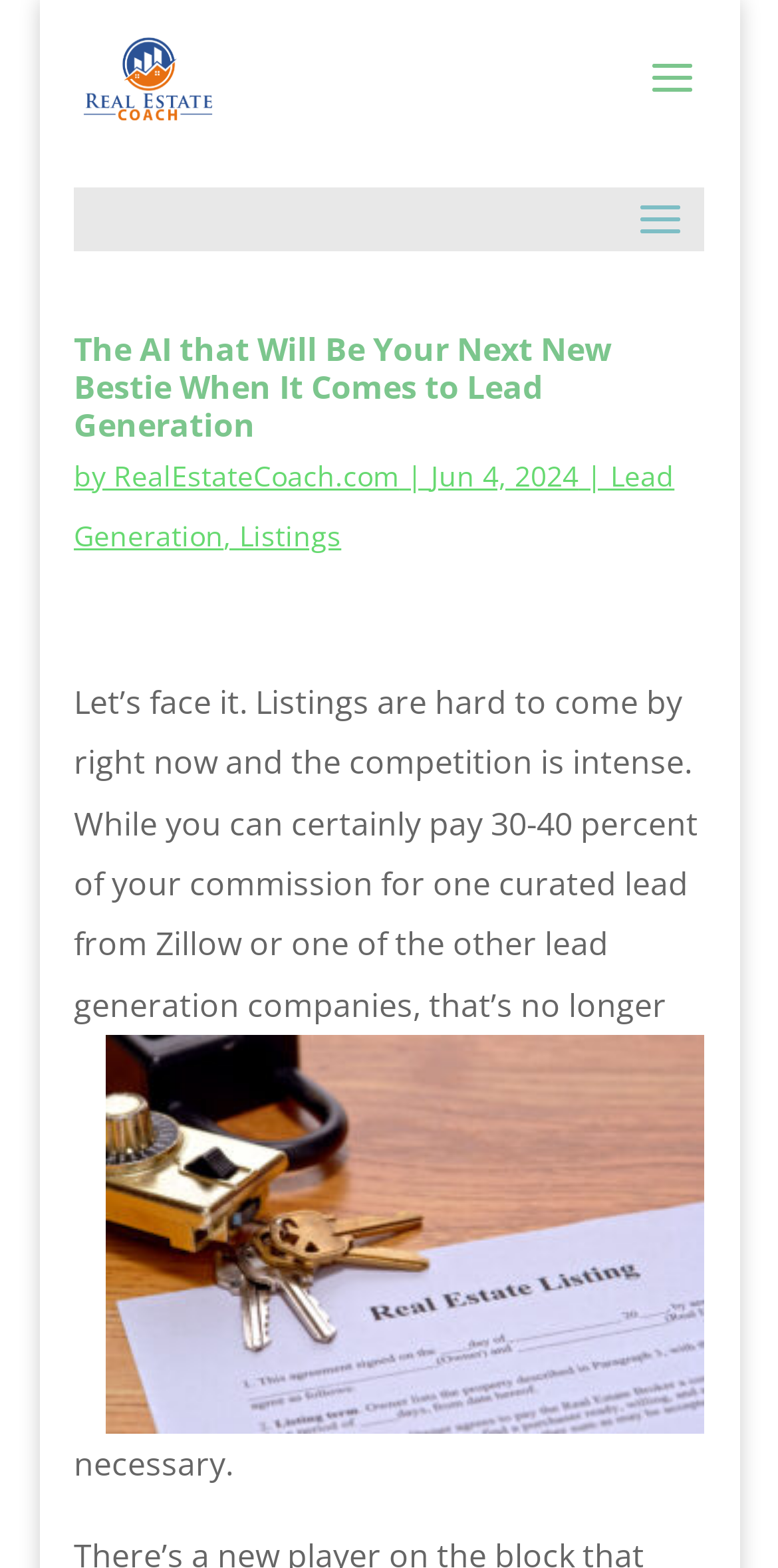Who is the author of the blog post?
Based on the screenshot, provide your answer in one word or phrase.

RealEstateCoach.com